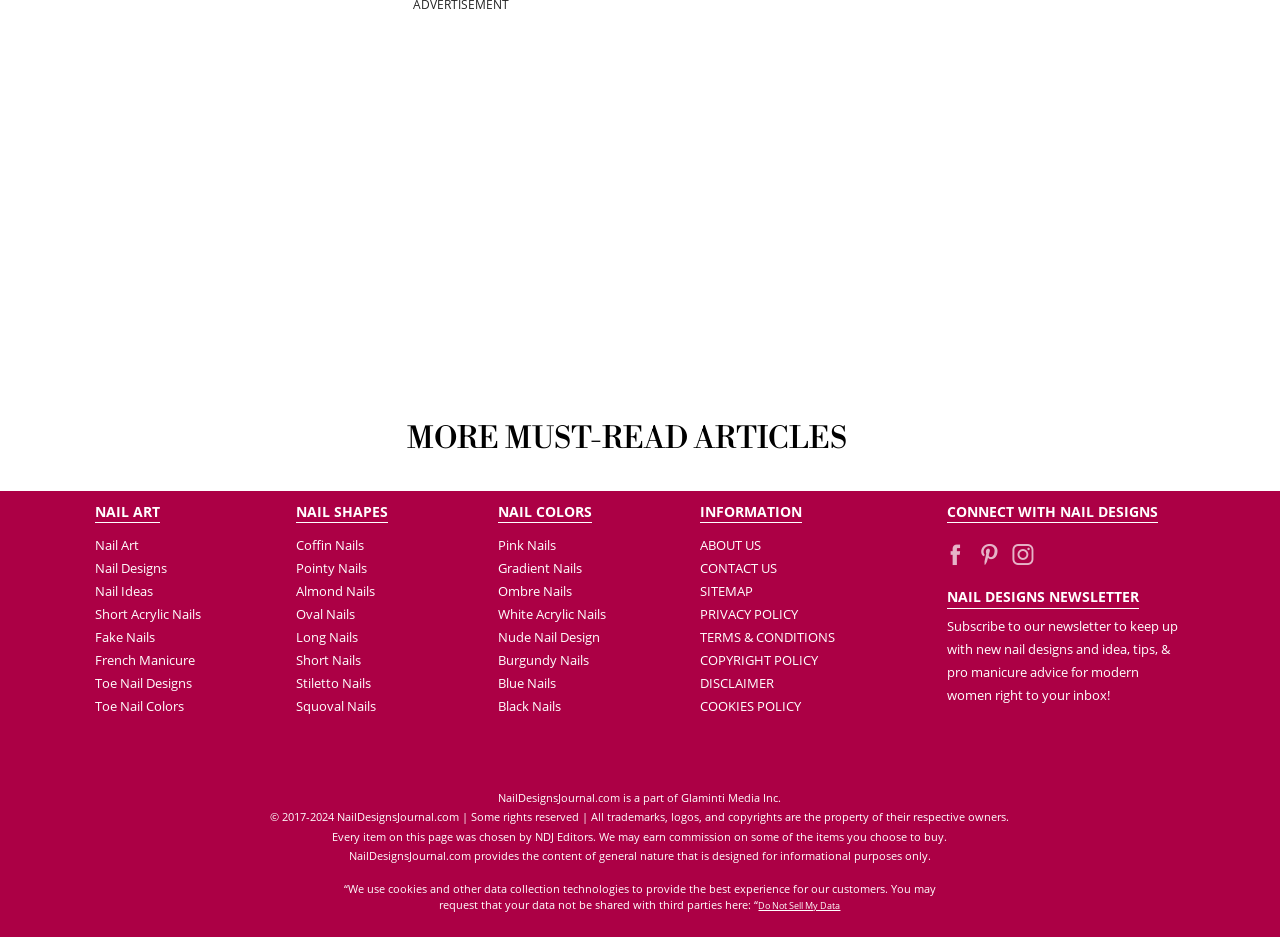Determine the bounding box coordinates of the section I need to click to execute the following instruction: "Visit 'ABOUT US'". Provide the coordinates as four float numbers between 0 and 1, i.e., [left, top, right, bottom].

[0.547, 0.572, 0.594, 0.592]